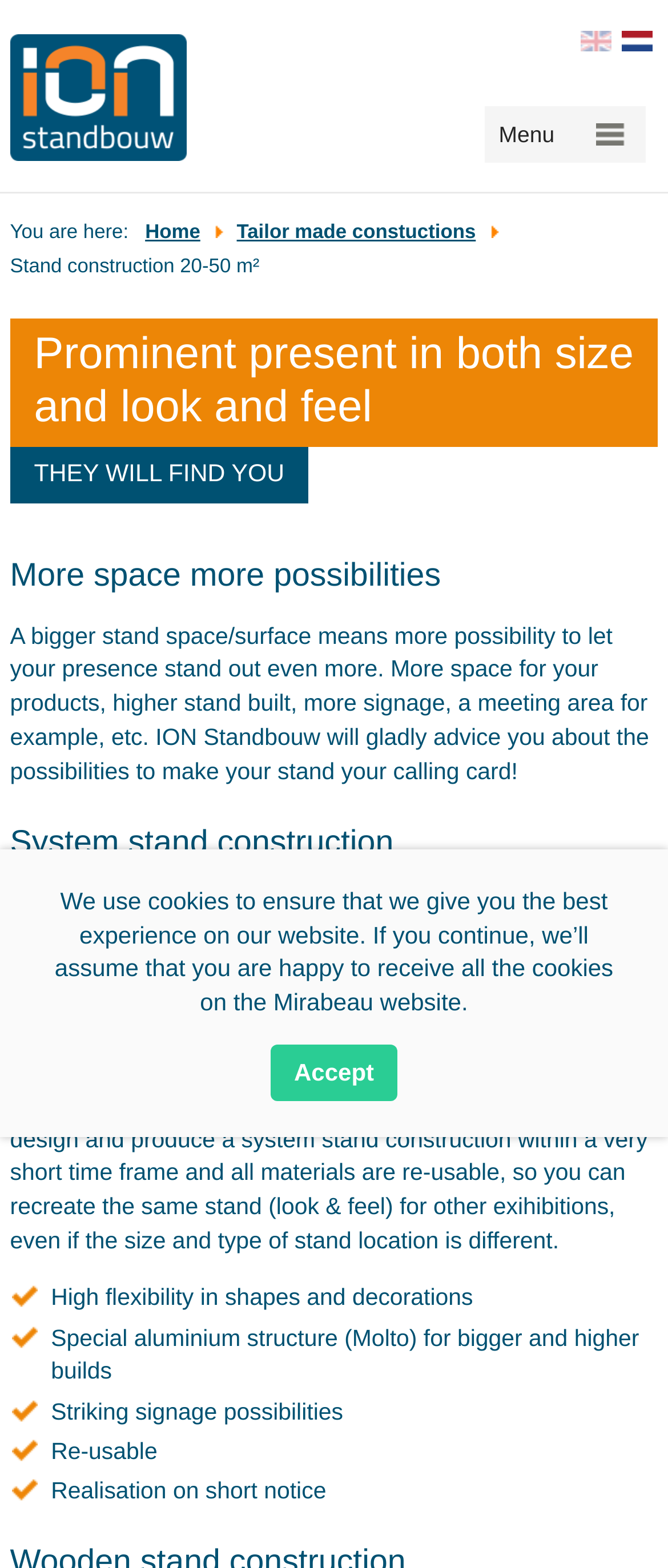Construct a comprehensive caption that outlines the webpage's structure and content.

The webpage is about stand construction services offered by ION standbouw, specifically for stands between 20-50 square meters. At the top left, there is a logo of ION standbouw, which is an image linked to the company's website. Next to the logo, there is a link to the company's name. 

On the top right, there are language options, including Nederlands (NL) and English (UK), each with a corresponding flag icon. Below the language options, there is a menu link.

The main content of the webpage is divided into sections. The first section has a heading that emphasizes the importance of having a prominent presence at exhibitions. The second section explains the benefits of having more space at an exhibition, including the ability to showcase more products, build higher stands, and have a meeting area. 

The third section is about system stand construction, which uses existing aluminium structures and elements. This section explains the benefits of using ION Standbouw's Syma stand construction materials, including the ability to design and produce a system stand construction within a short time frame and the reusability of materials. 

Below this section, there are four bullet points highlighting the advantages of system stand construction, including high flexibility in shapes and decorations, special aluminium structure for bigger and higher builds, striking signage possibilities, reusability, and quick realization.

At the bottom of the webpage, there is a notice about the use of cookies on the website, with an option to accept.